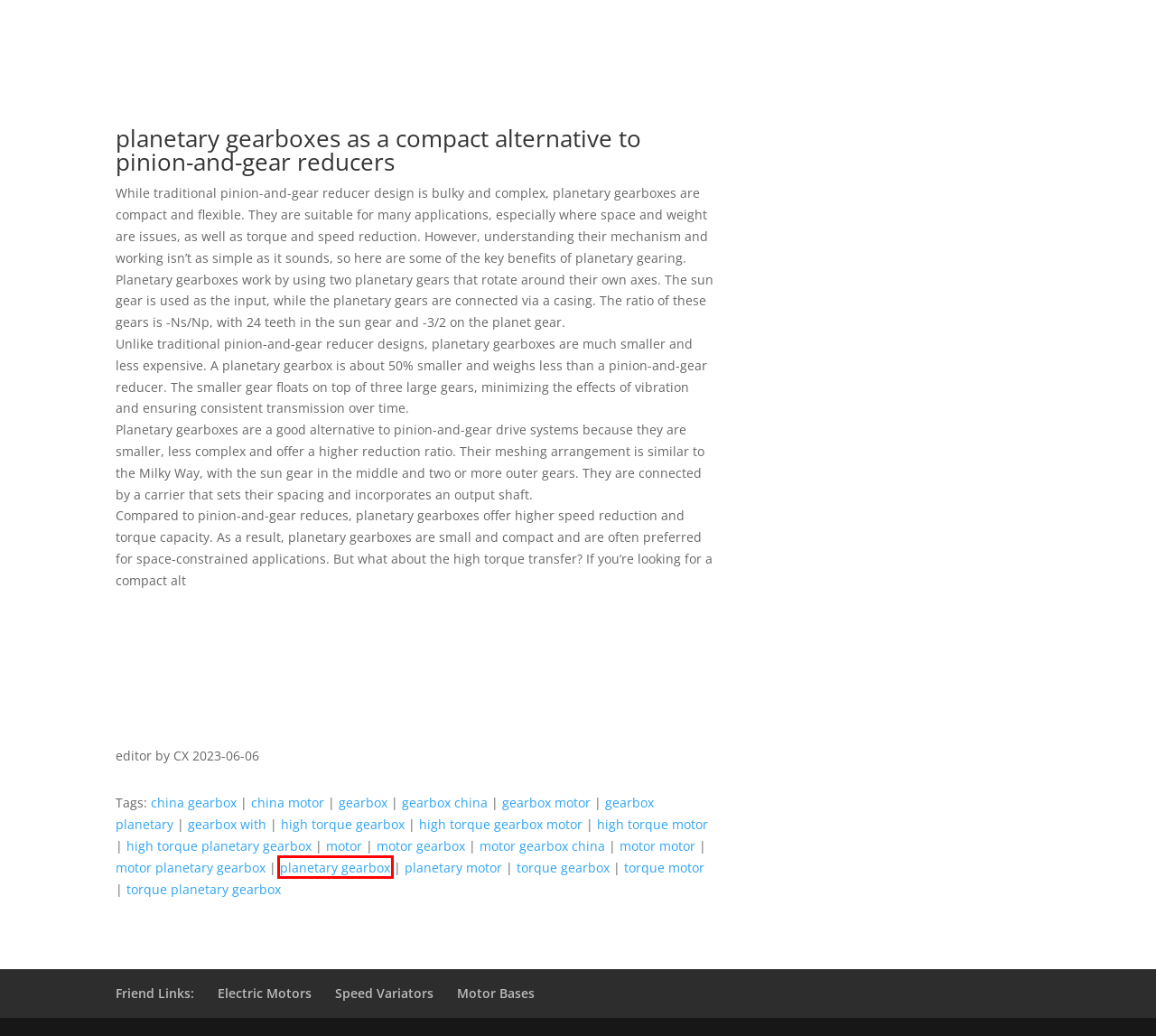Given a screenshot of a webpage with a red bounding box highlighting a UI element, choose the description that best corresponds to the new webpage after clicking the element within the red bounding box. Here are your options:
A. gearbox china - motorslidebase
B. motor planetary gearbox - motorslidebase
C. planetary gearbox - motorslidebase
D. motor gearbox china - motorslidebase
E. torque gearbox - motorslidebase
F. china motor - motorslidebase
G. motor - motorslidebase
H. china gearbox - motorslidebase

C